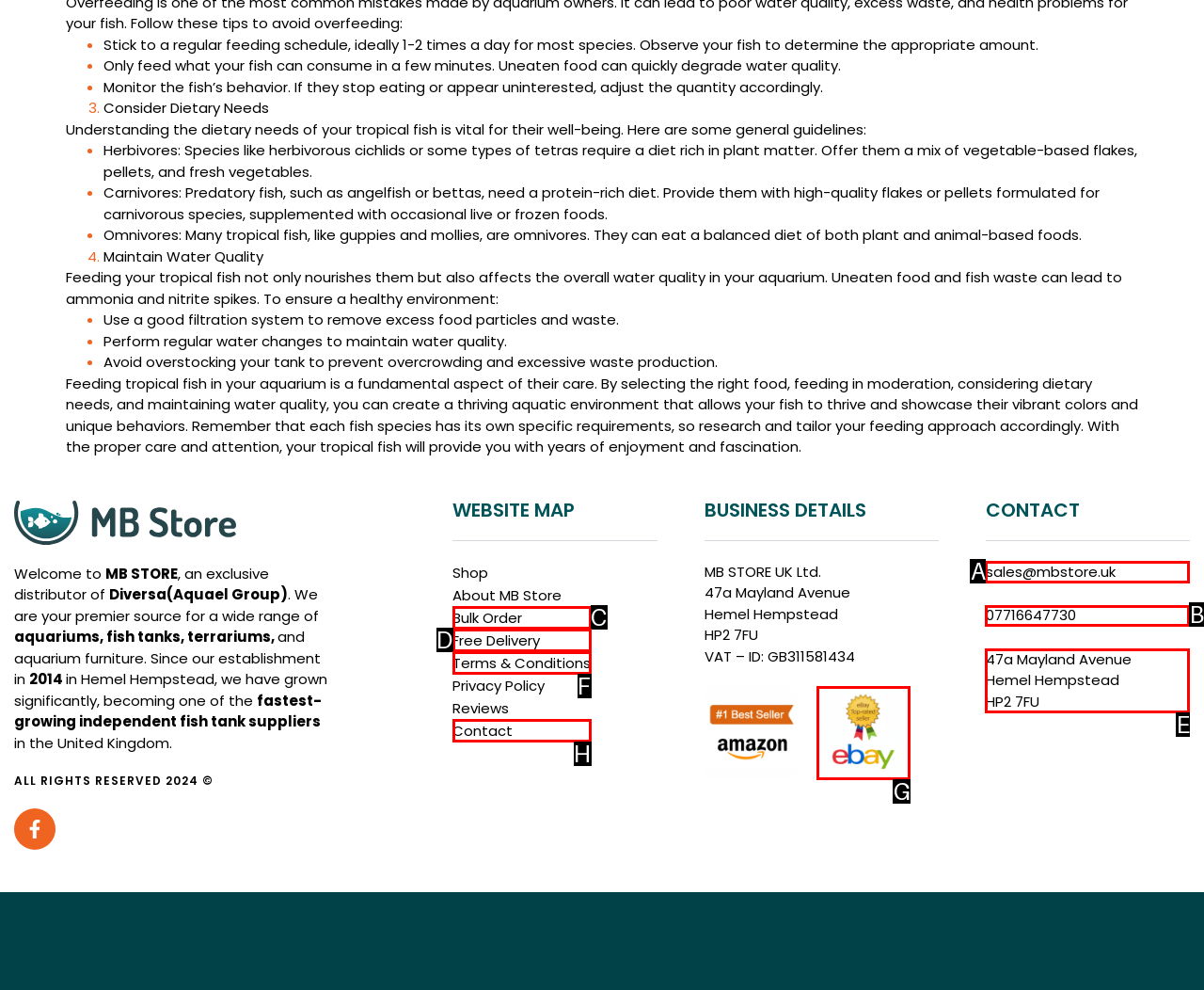Identify the option that best fits this description: mona scott young
Answer with the appropriate letter directly.

None